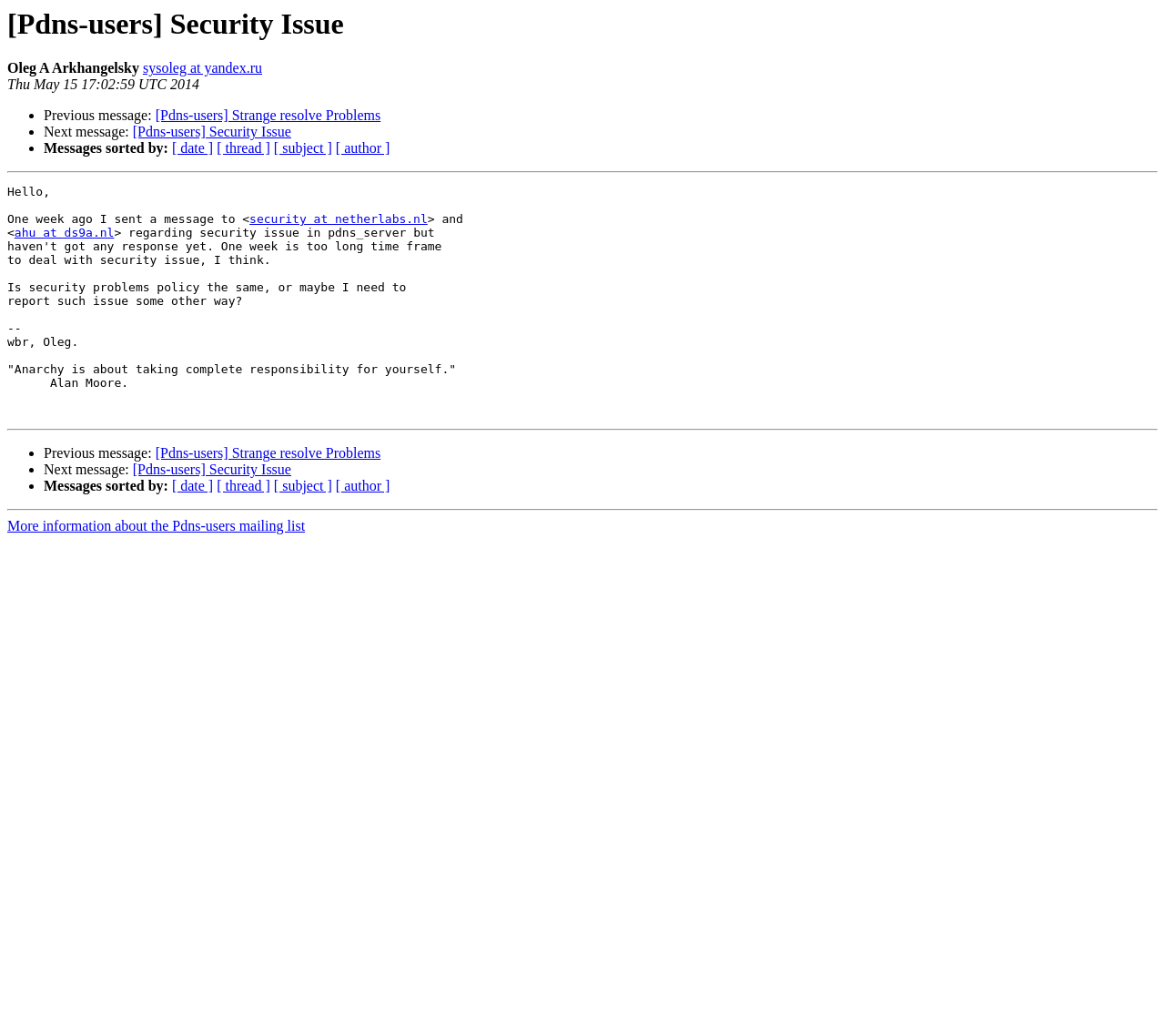Bounding box coordinates are specified in the format (top-left x, top-left y, bottom-right x, bottom-right y). All values are floating point numbers bounded between 0 and 1. Please provide the bounding box coordinate of the region this sentence describes: Home

None